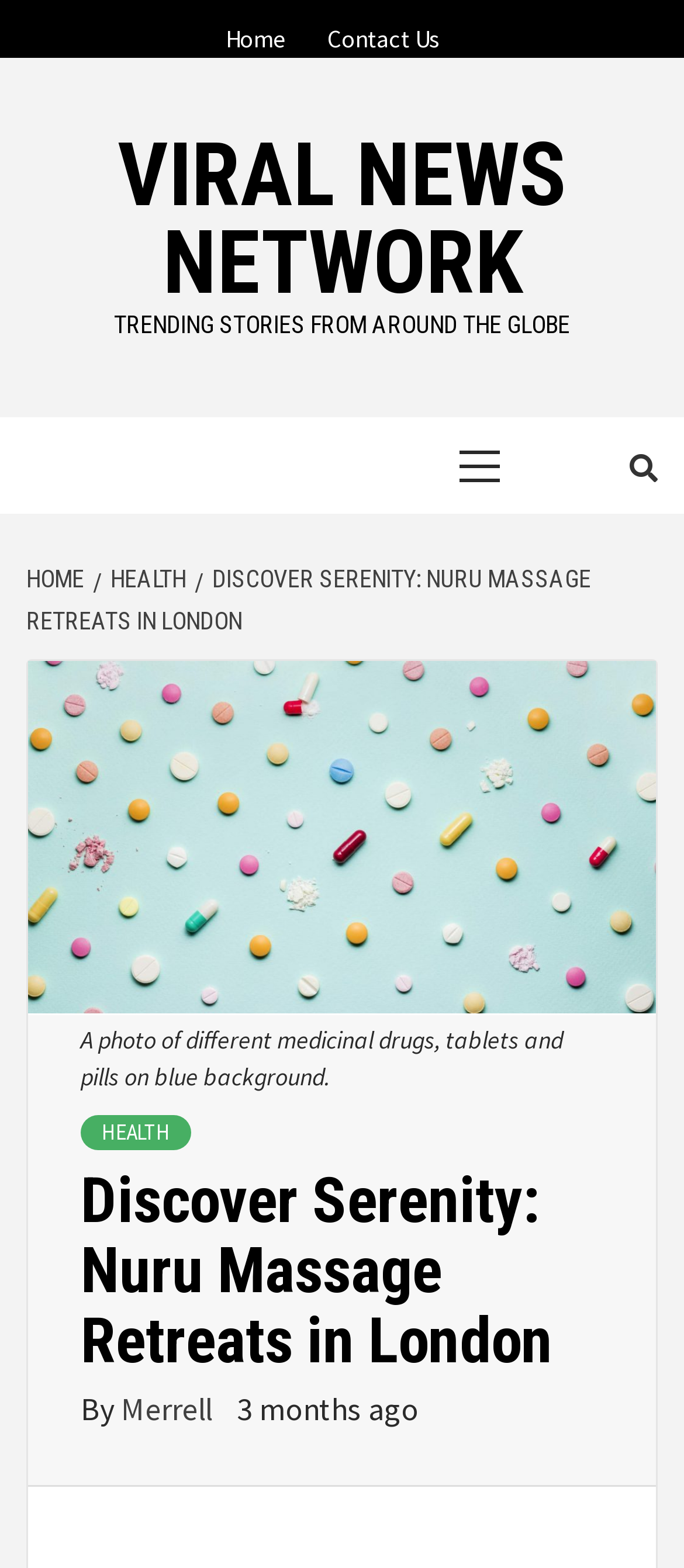What is the category of the current article?
Please look at the screenshot and answer using one word or phrase.

HEALTH